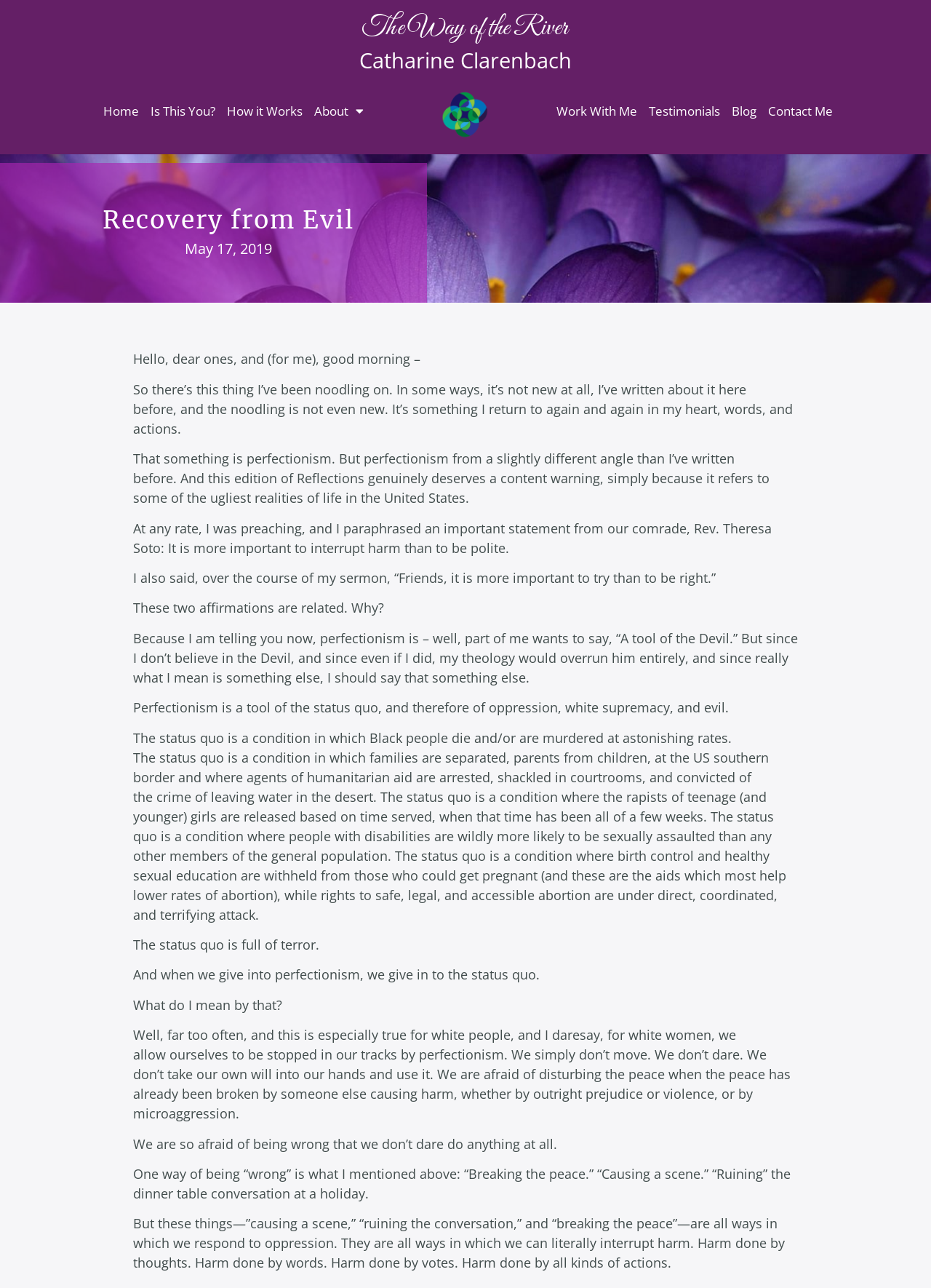Please identify the bounding box coordinates of the clickable element to fulfill the following instruction: "Click the 'Work With Me' link". The coordinates should be four float numbers between 0 and 1, i.e., [left, top, right, bottom].

[0.592, 0.07, 0.691, 0.102]